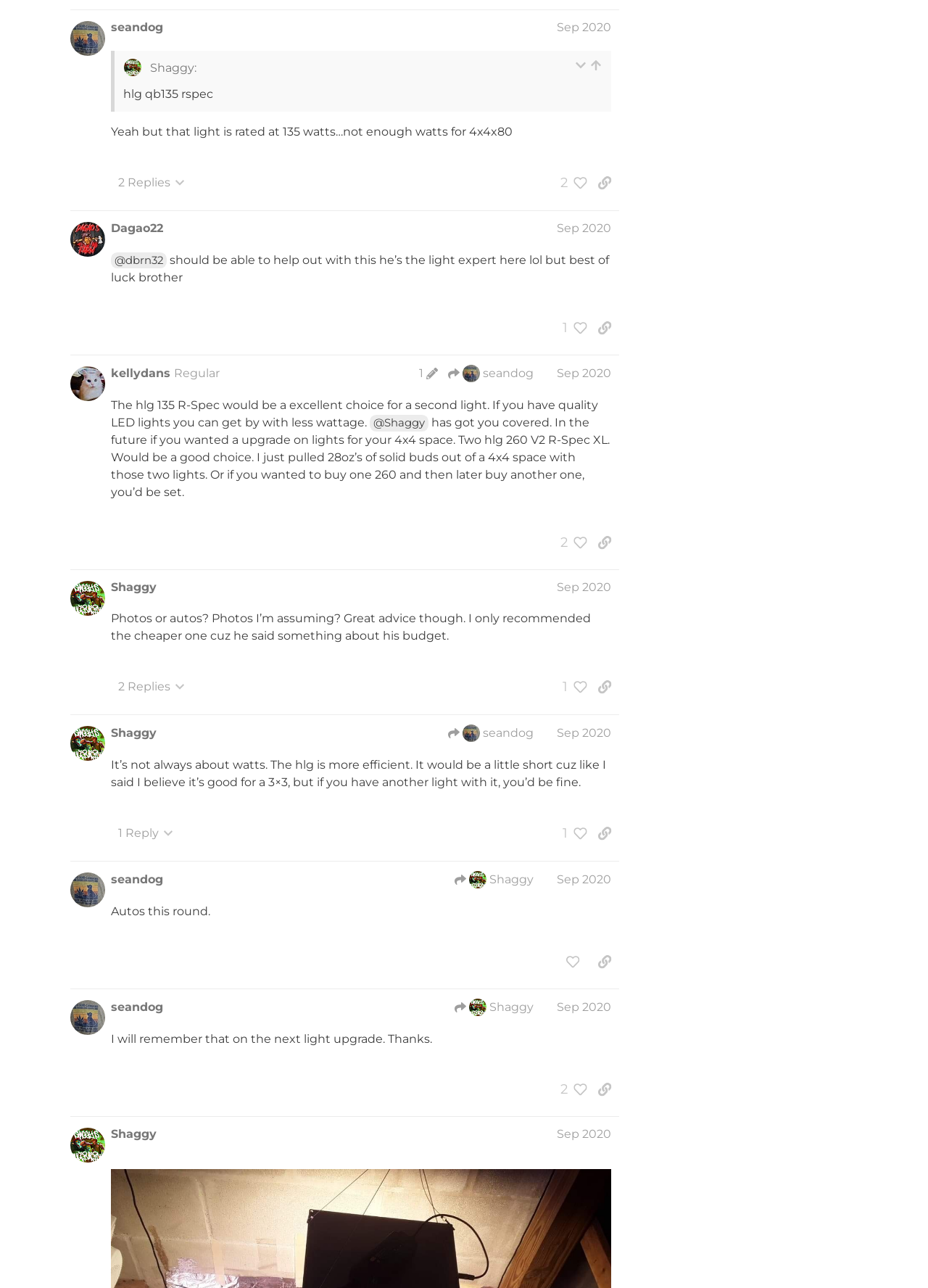Could you locate the bounding box coordinates for the section that should be clicked to accomplish this task: "like this post".

[0.602, 0.737, 0.632, 0.756]